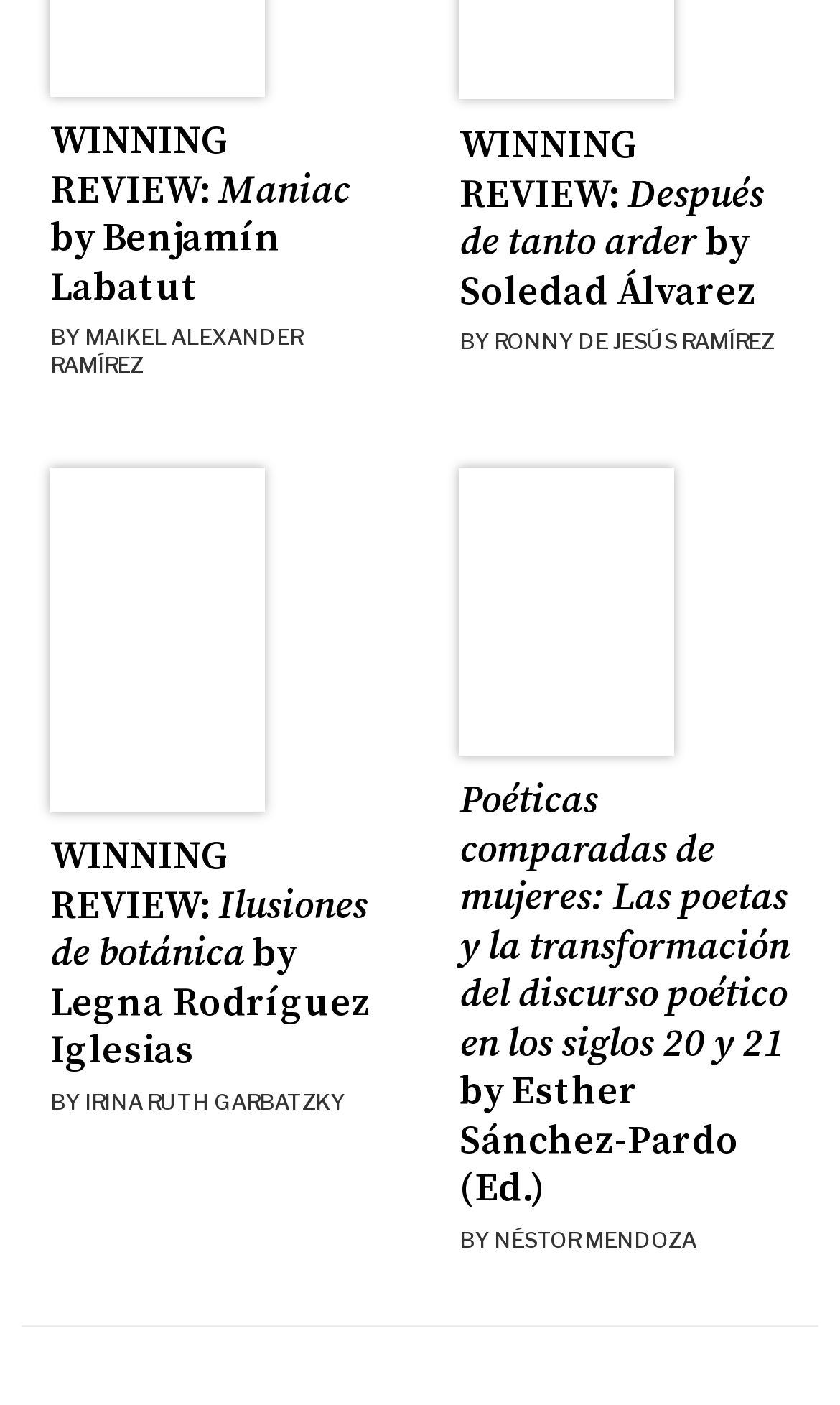Who wrote Maniac? Analyze the screenshot and reply with just one word or a short phrase.

Benjamín Labatut